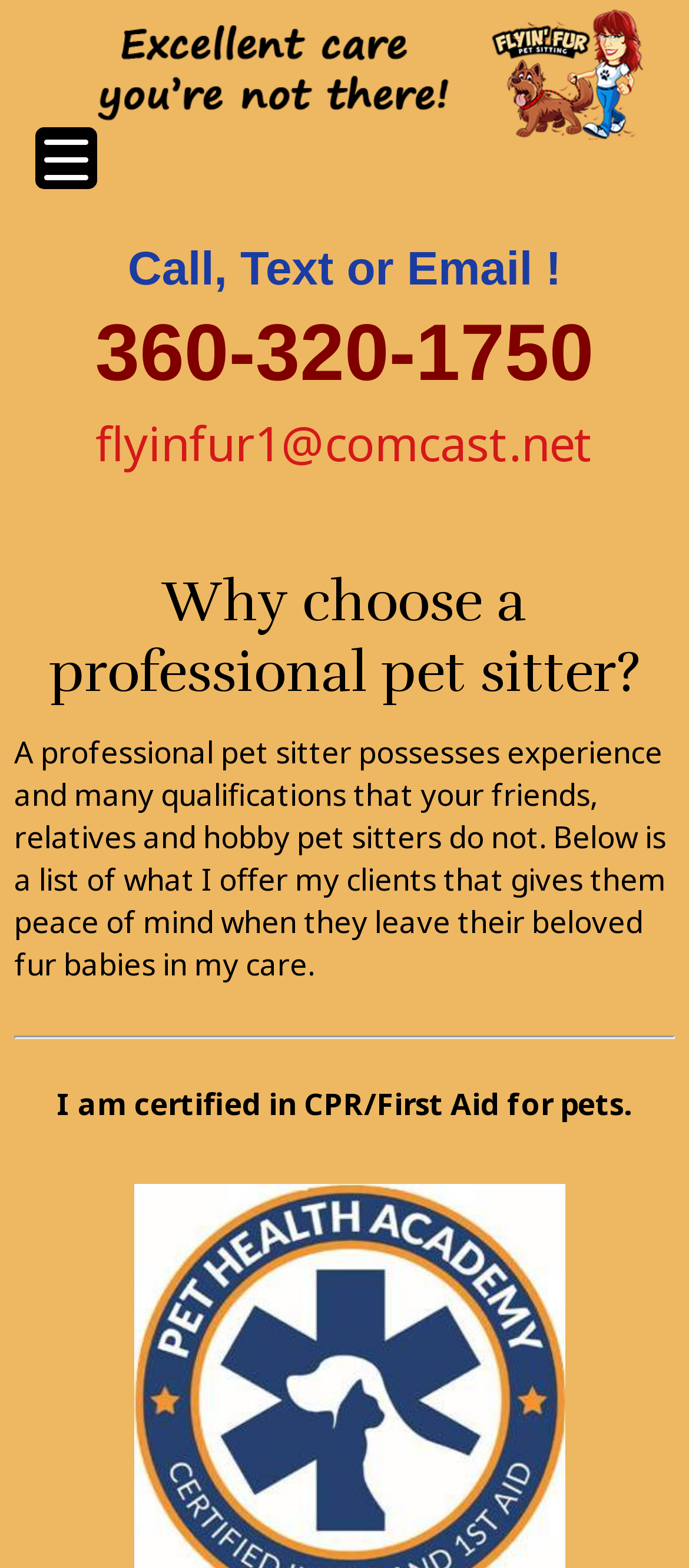Respond with a single word or short phrase to the following question: 
What is the purpose of the pet sitter?

To give clients peace of mind